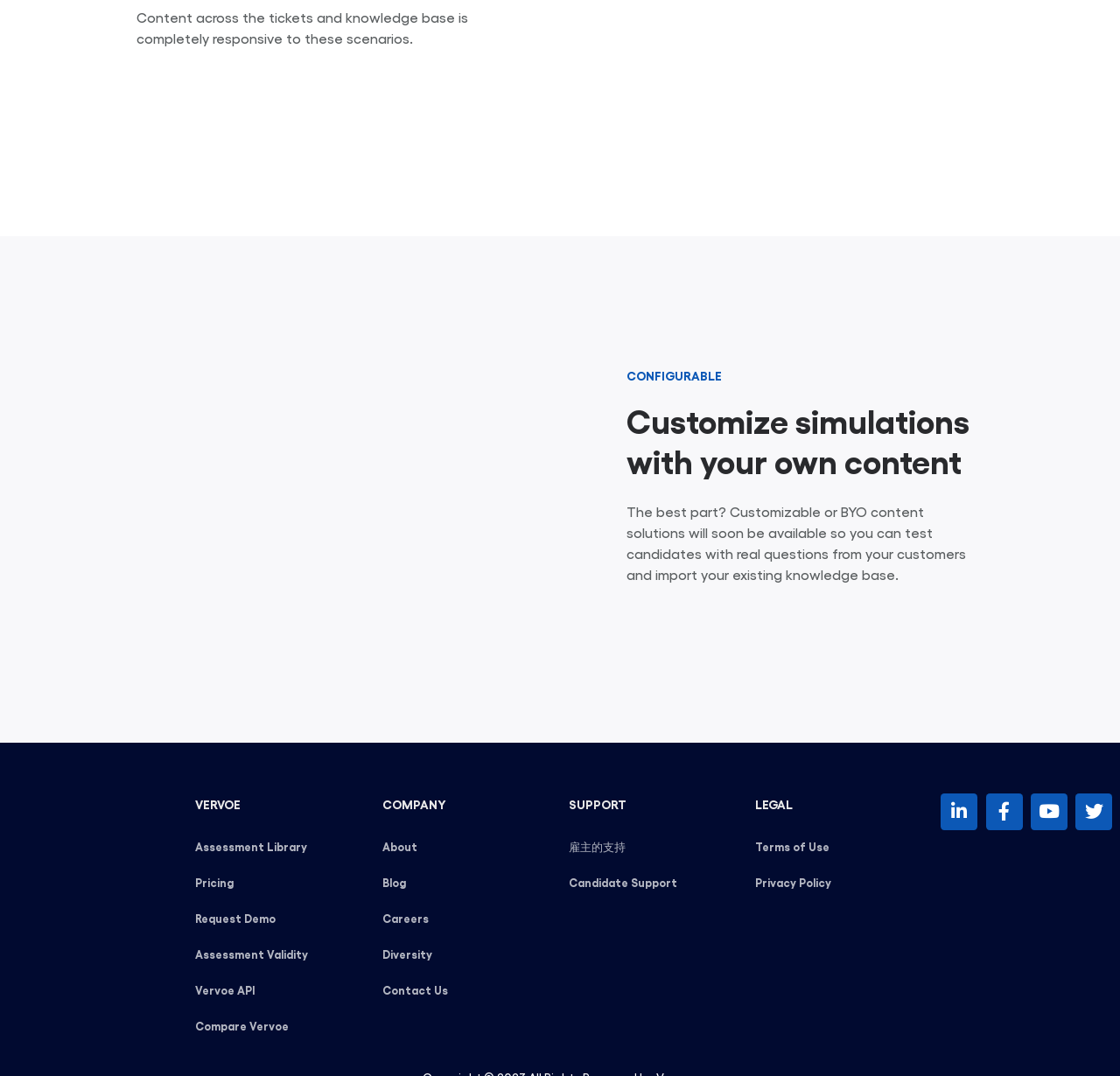What is the company's stance on diversity?
Look at the image and answer the question using a single word or phrase.

They have a diversity page